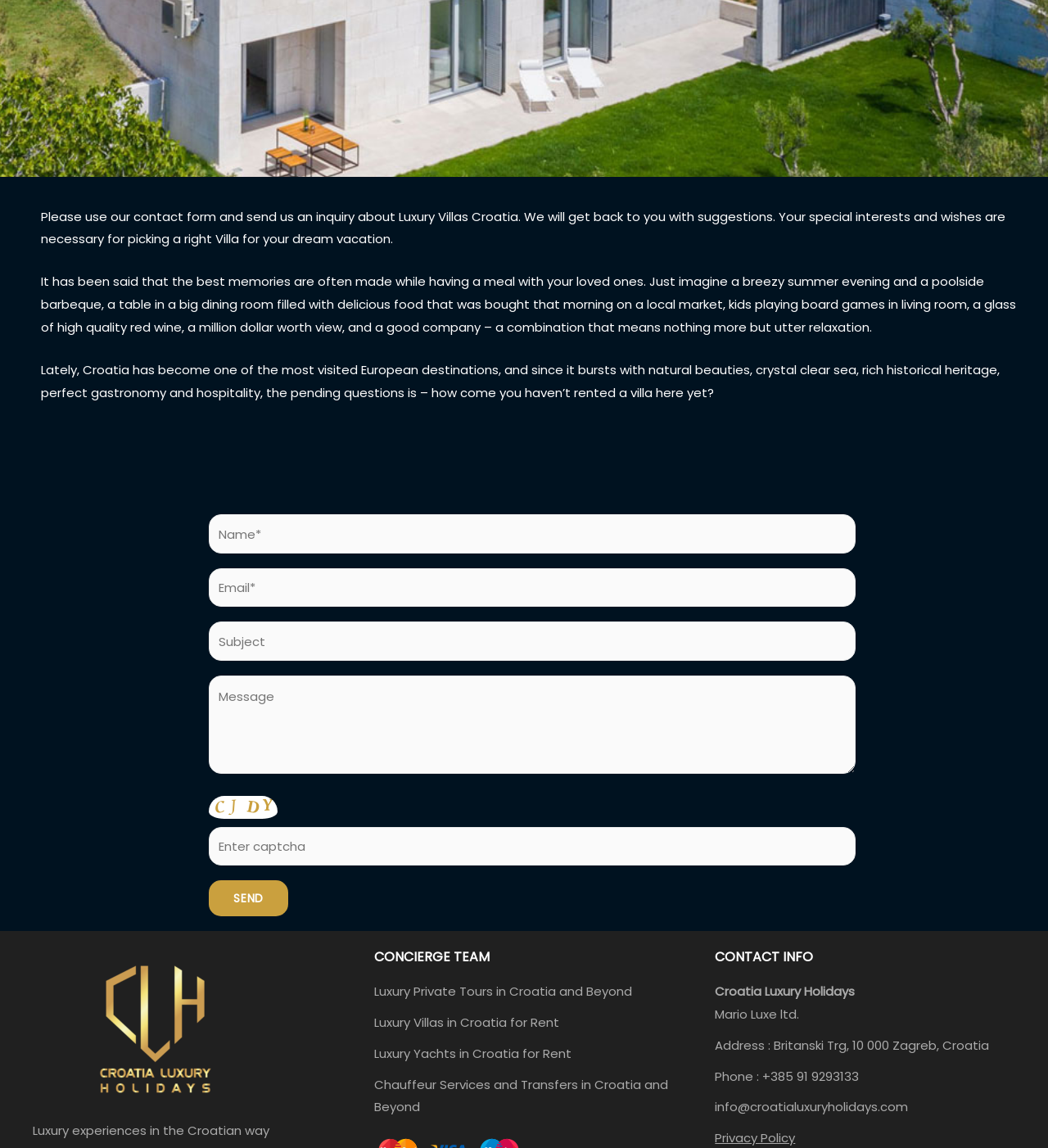Respond to the following question using a concise word or phrase: 
What is the purpose of the captcha image?

To prevent spam